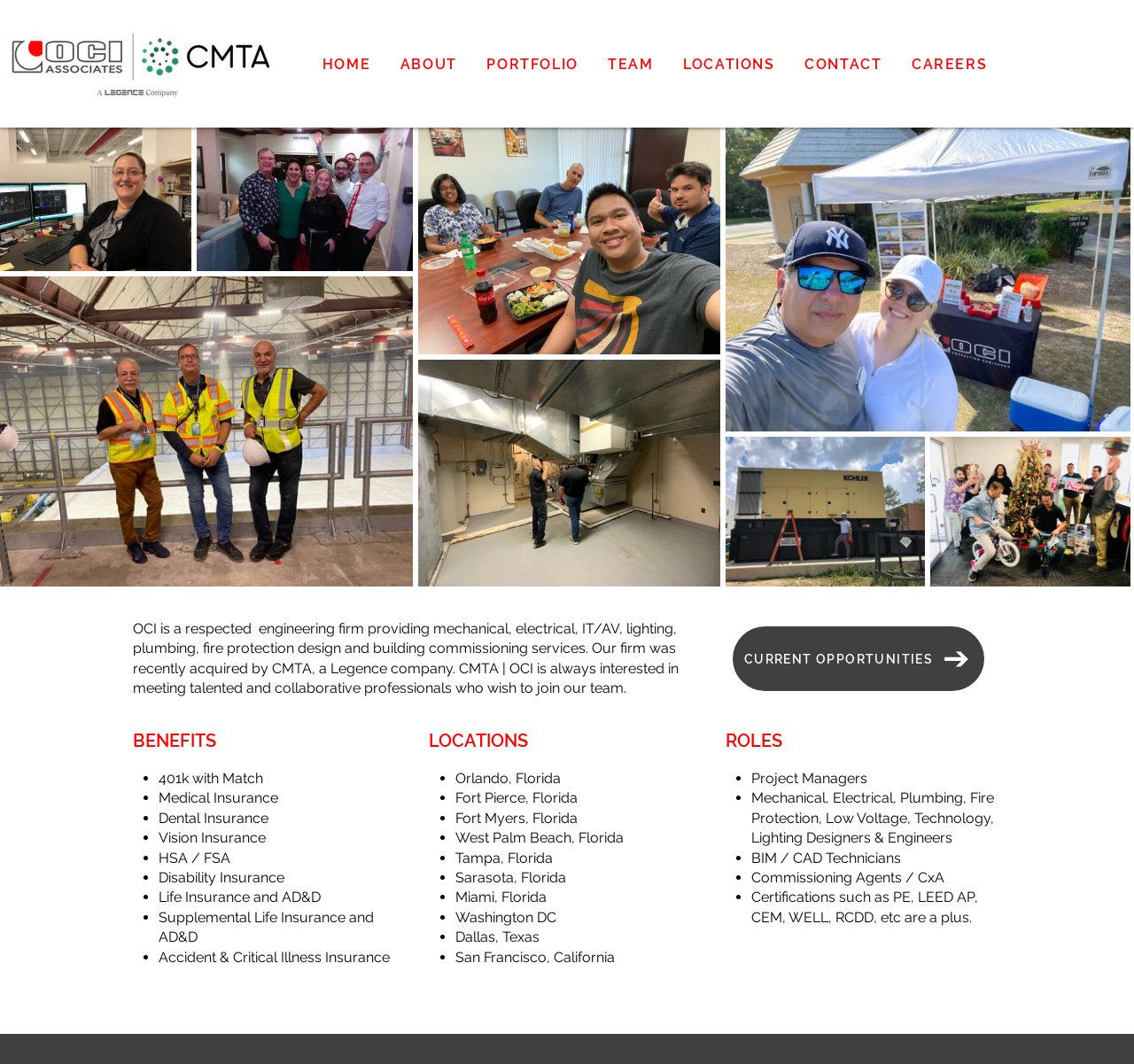Pinpoint the bounding box coordinates of the clickable element to carry out the following instruction: "Browse the ROLES section."

[0.64, 0.684, 0.874, 0.708]